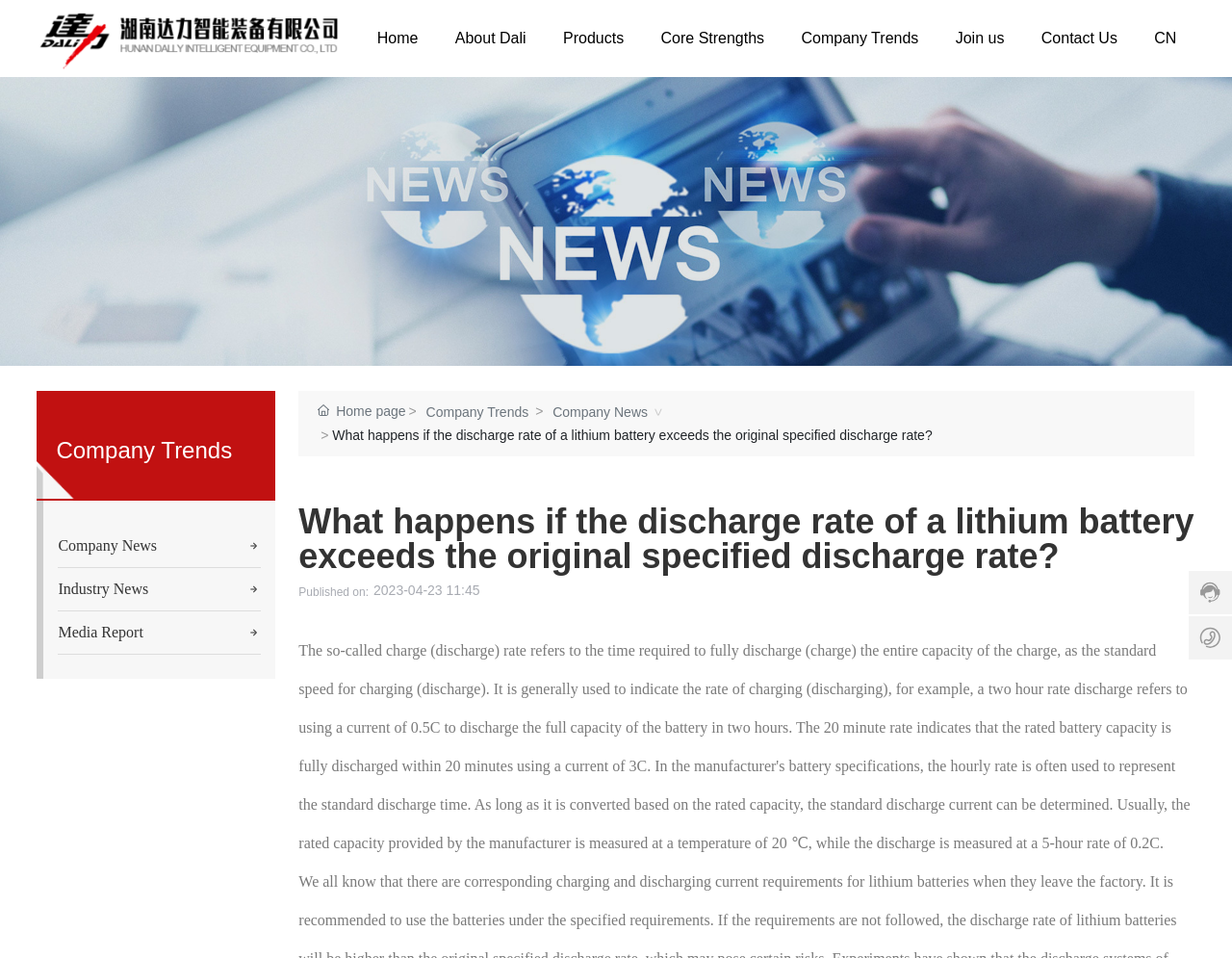Determine the bounding box of the UI element mentioned here: "Home". The coordinates must be in the format [left, top, right, bottom] with values ranging from 0 to 1.

[0.291, 0.0, 0.354, 0.08]